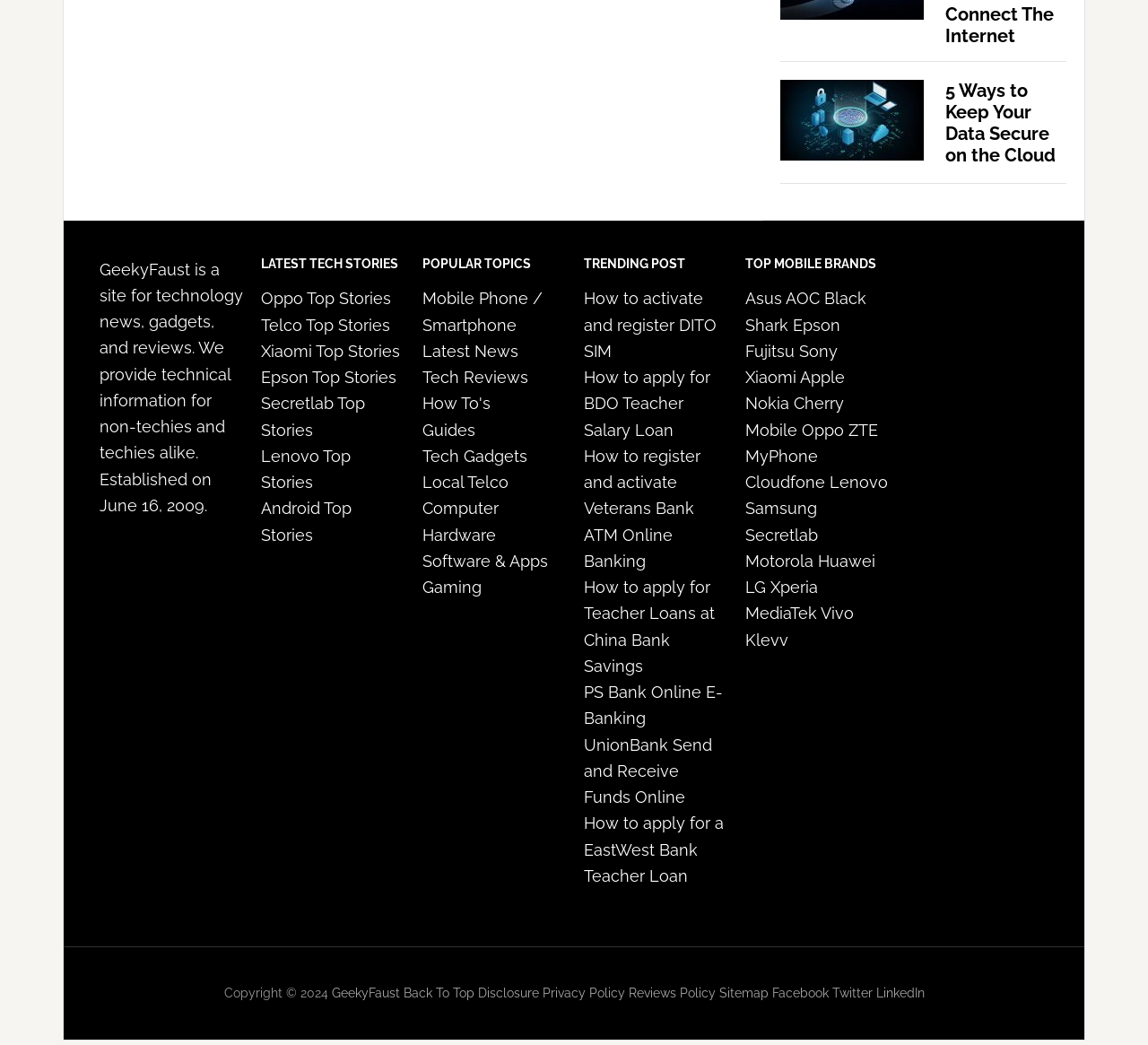What is the latest trending post?
Using the information from the image, provide a comprehensive answer to the question.

The latest trending post can be found under the heading 'TRENDING POST'. The first link under this heading is 'How to activate and register DITO SIM', which suggests that it is the latest trending post.